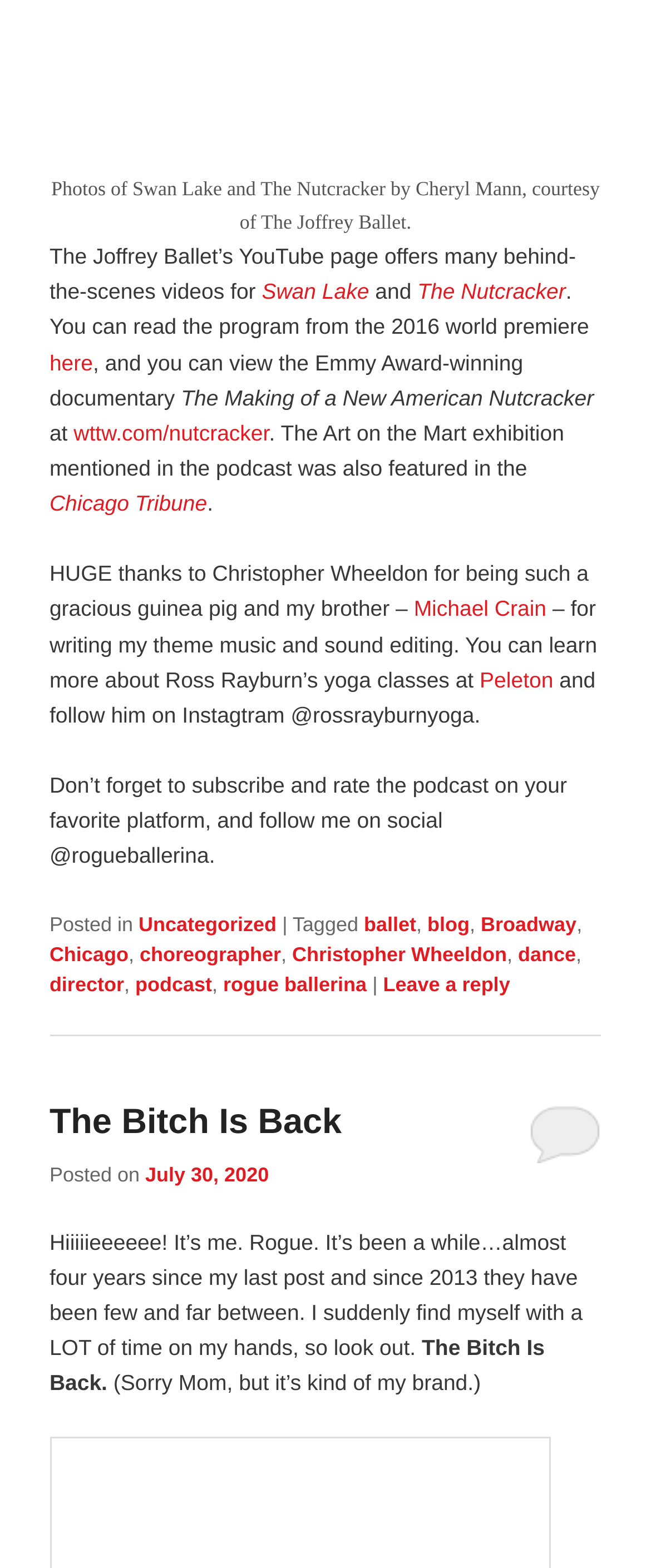What is the name of the podcast author?
Please provide a detailed and thorough answer to the question.

I found this answer by looking at the text 'Don’t forget to subscribe and rate the podcast on your favorite platform, and follow me on social @rogueballerina.' which is a static text element.